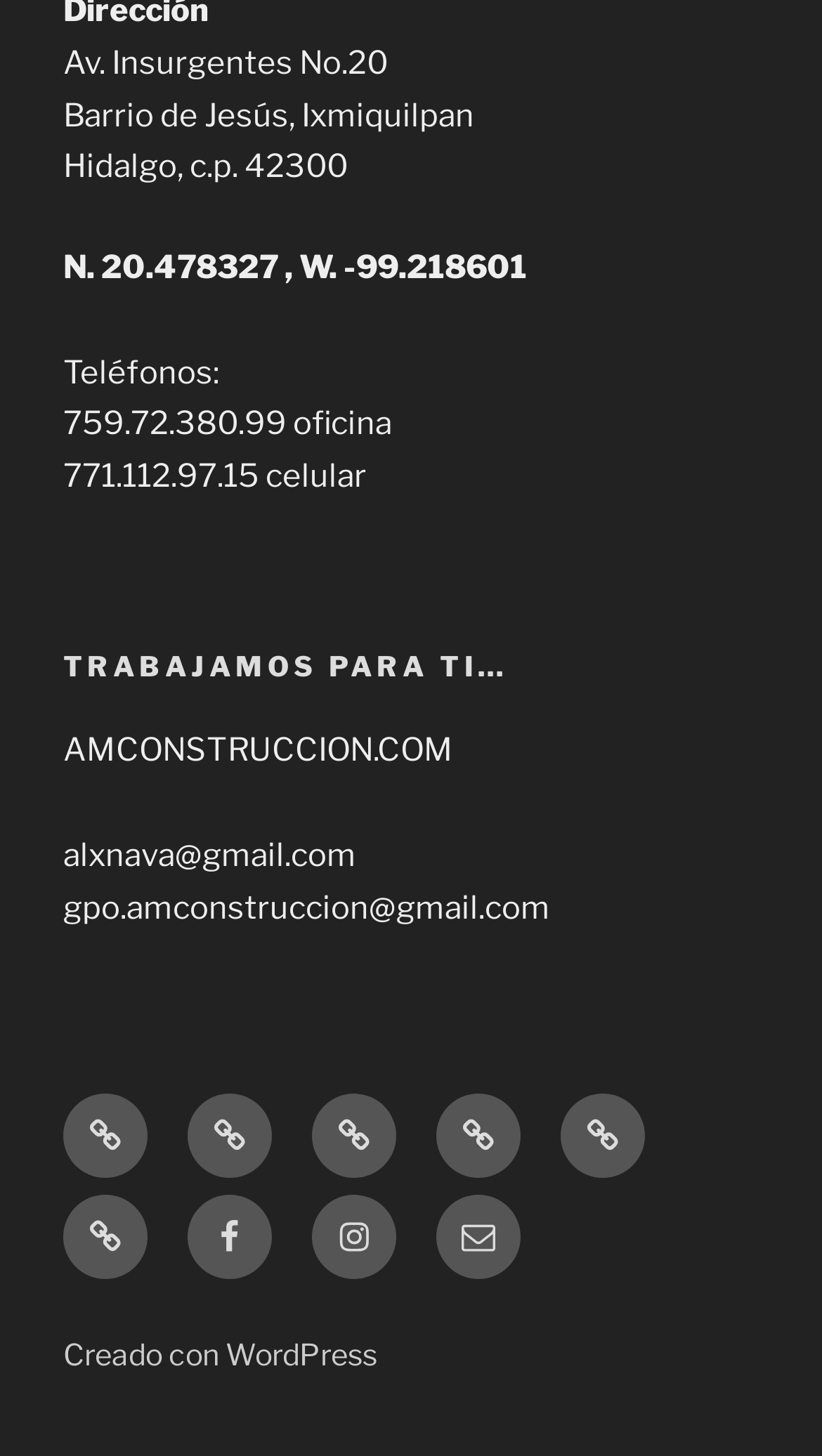What social media platform is linked at the bottom of the page?
Answer the question with a detailed and thorough explanation.

The social media platform linked at the bottom of the page can be found in the navigation section, where it is written in a link element as 'Facebook'.